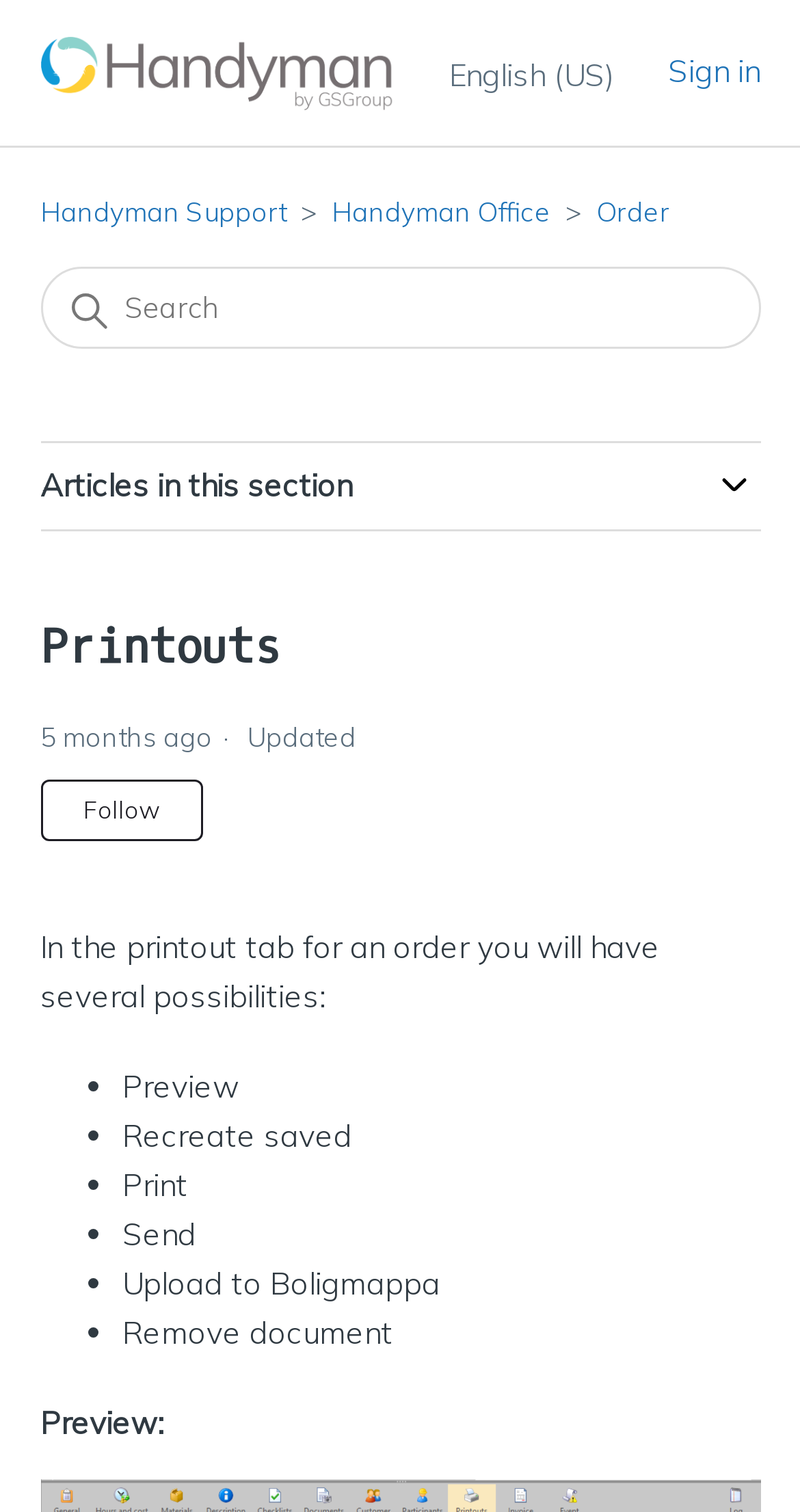Explain the webpage's design and content in an elaborate manner.

The webpage is titled "Printouts – Handyman Support" and has a prominent link to the "Handyman Support Help Center home page" at the top left corner, accompanied by a small image. To the right of this link, there is a button to switch to "English (US)" and a "Sign in" button at the top right corner.

Below the top navigation bar, there is a list of three items: "Handyman Support", "Handyman Office", and "Order", each with a corresponding link. An image is placed to the right of the list, and a search bar spans the entire width of the page.

The main content area is divided into sections, with a header titled "Printouts" at the top. Below the header, there is a timestamp indicating that the content was updated "5 months ago". A button to "Follow Article" is placed to the right of the timestamp, along with a note indicating that the article is not yet followed by anyone.

The main content is a list of possibilities in the printout tab for an order, which includes "Preview", "Recreate saved", "Print", "Send", "Upload to Boligmappa", and "Remove document". Each item in the list is preceded by a bullet point.